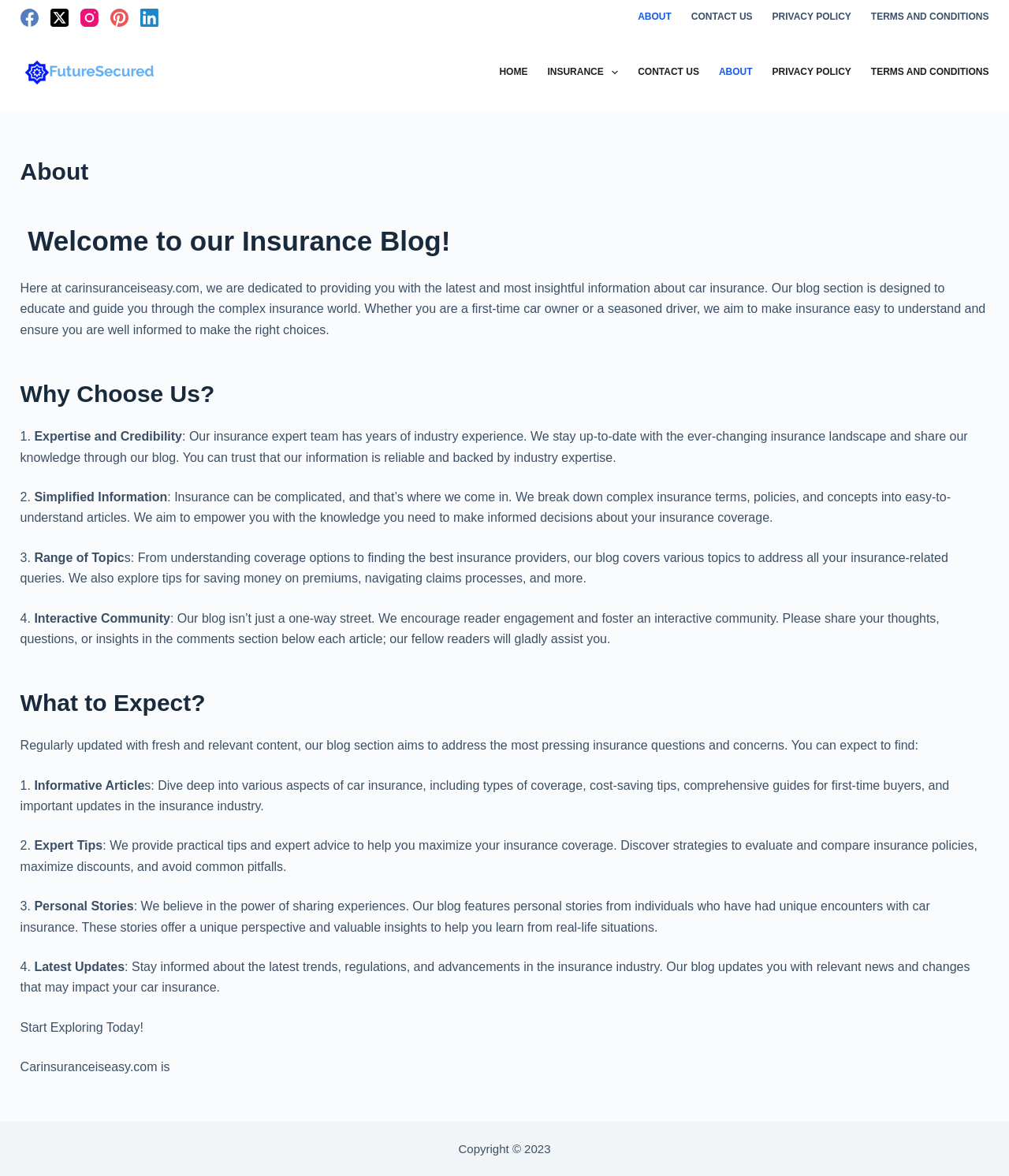Determine the bounding box coordinates of the clickable element to achieve the following action: 'Click on the 'HOME' menu item'. Provide the coordinates as four float values between 0 and 1, formatted as [left, top, right, bottom].

[0.485, 0.029, 0.533, 0.094]